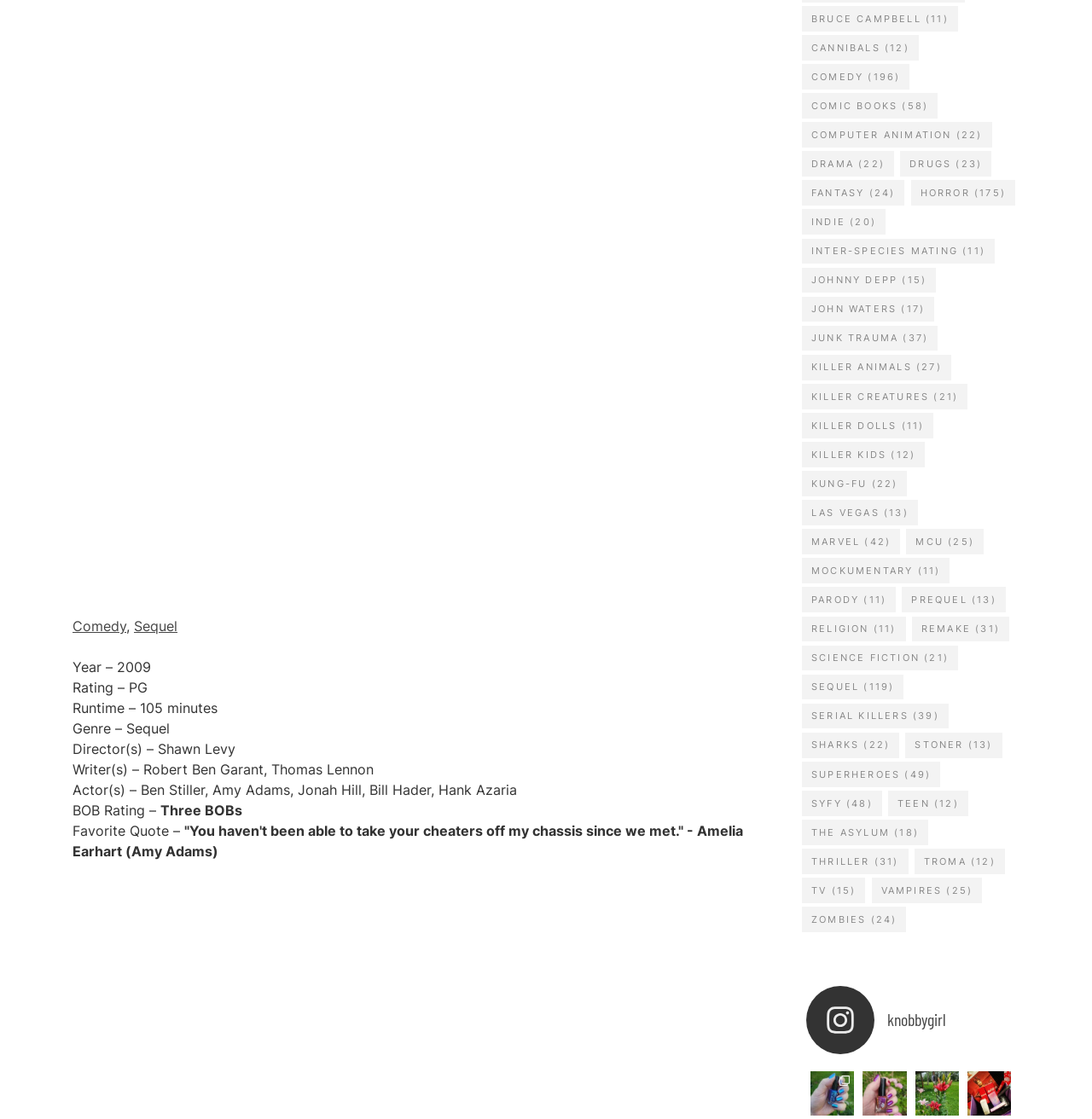Please identify the bounding box coordinates of the element that needs to be clicked to execute the following command: "Click on Bruce Campbell". Provide the bounding box using four float numbers between 0 and 1, formatted as [left, top, right, bottom].

[0.734, 0.005, 0.877, 0.028]